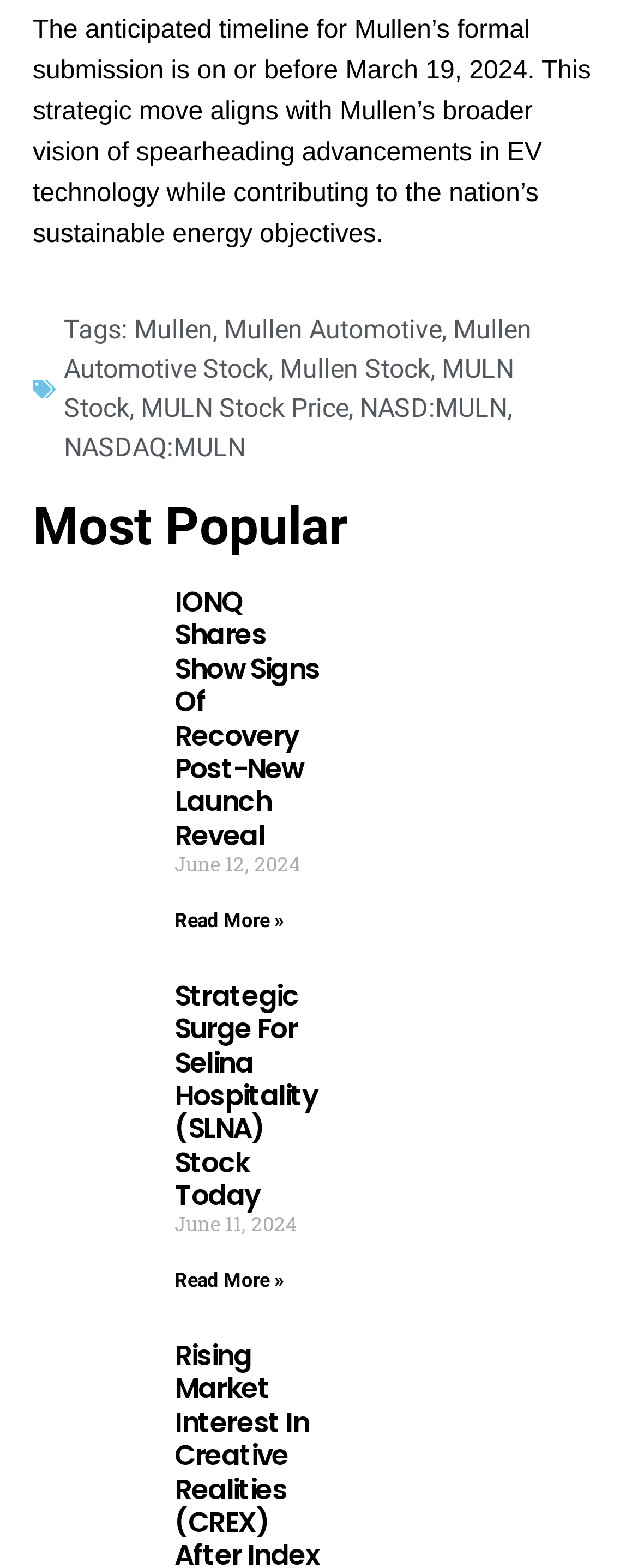Answer the question below using just one word or a short phrase: 
What is the deadline for Mullen's formal submission?

March 19, 2024